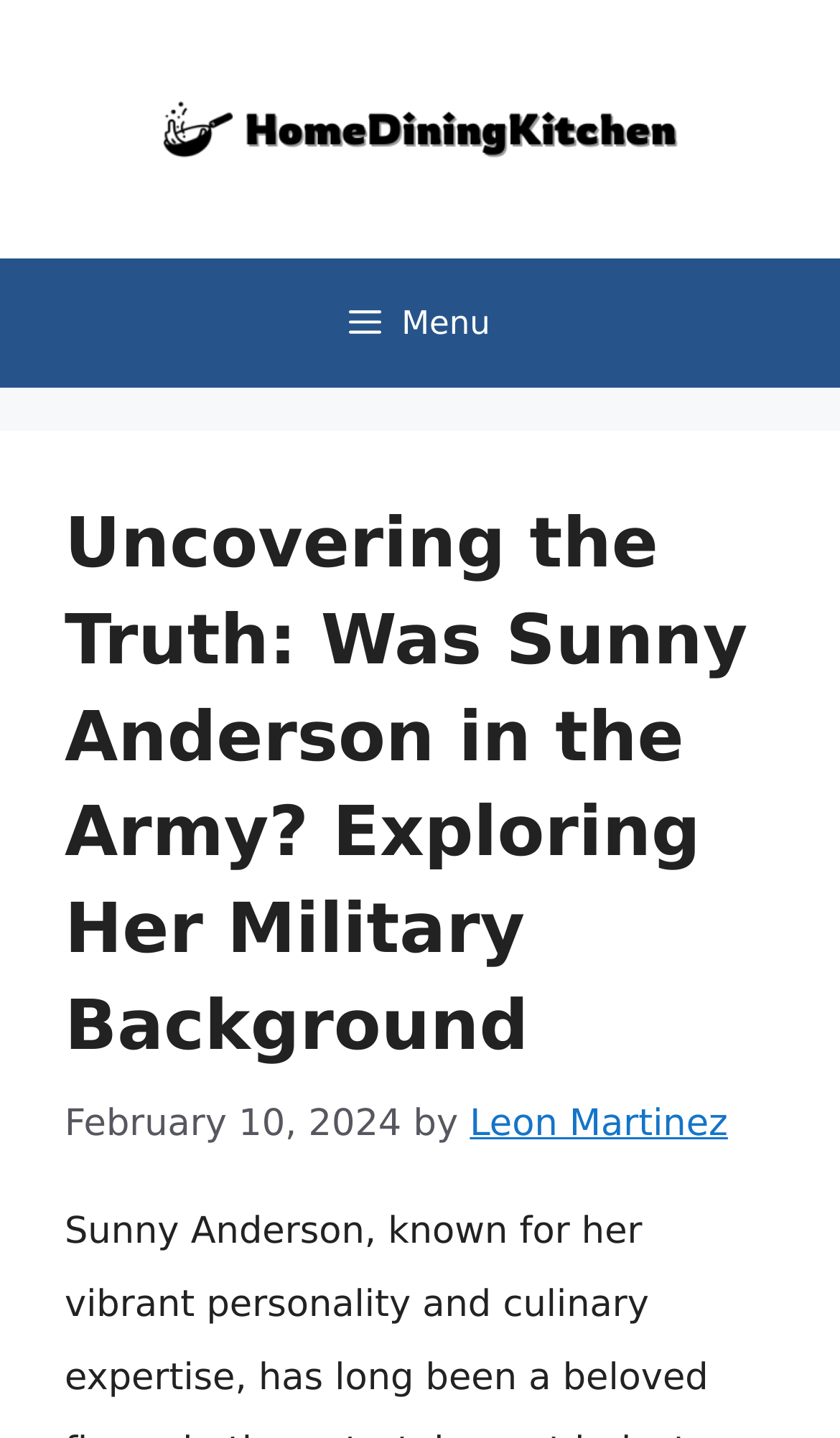Create a detailed summary of the webpage's content and design.

The webpage is about Sunny Anderson, a well-known figure in the entertainment industry, and explores her military background. At the top of the page, there is a banner with a link to the website "HomeDiningKitchen" and an image with the same name. Below the banner, there is a primary navigation menu with a button labeled "Menu" that can be expanded.

The main content of the page is headed by a title "Uncovering the Truth: Was Sunny Anderson in the Army? Exploring Her Military Background" which is positioned in the upper half of the page. Below the title, there is a timestamp indicating the publication date, "February 10, 2024", and the author's name, "Leon Martinez", is mentioned alongside it.